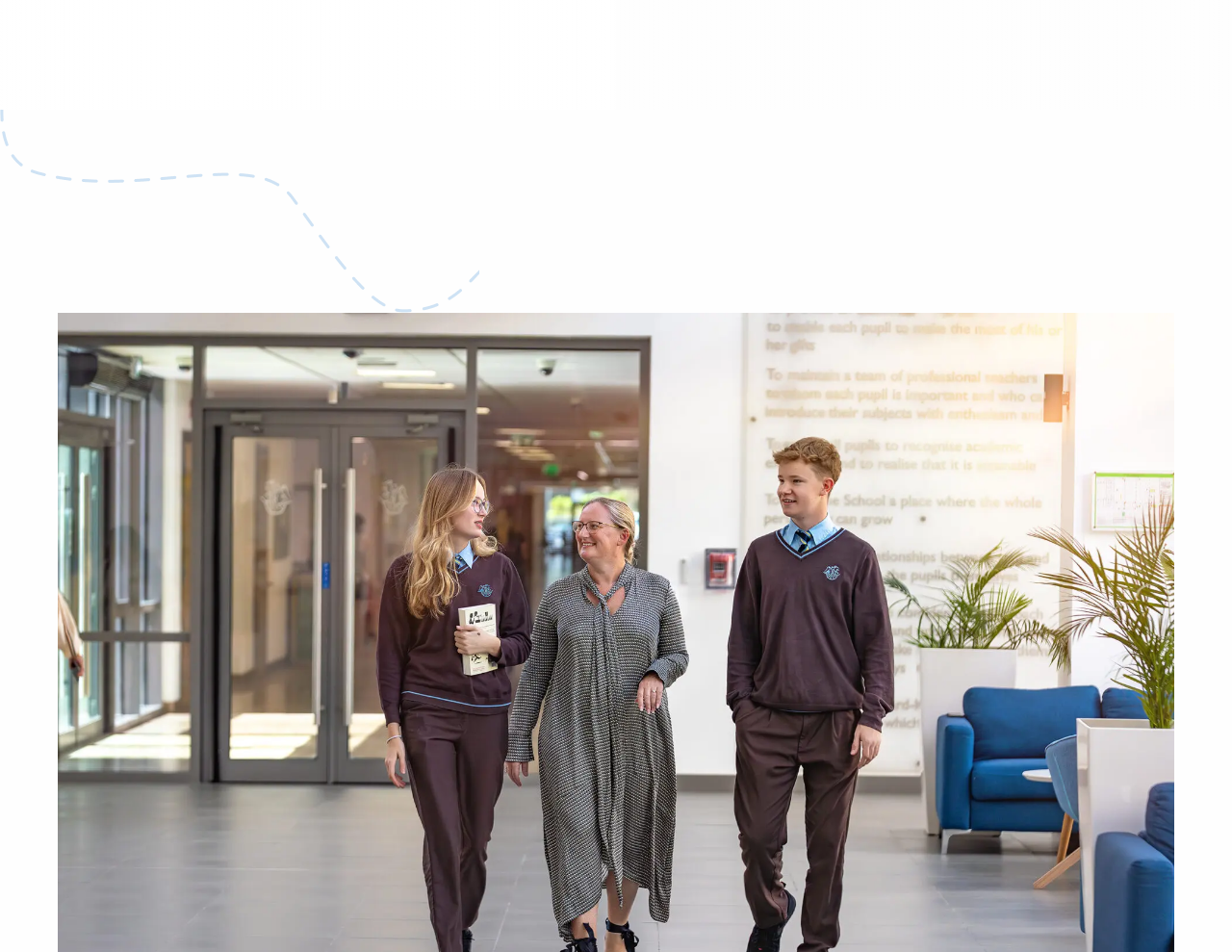Provide a short, one-word or phrase answer to the question below:
What is the position of the 'News' menu item?

Top-right